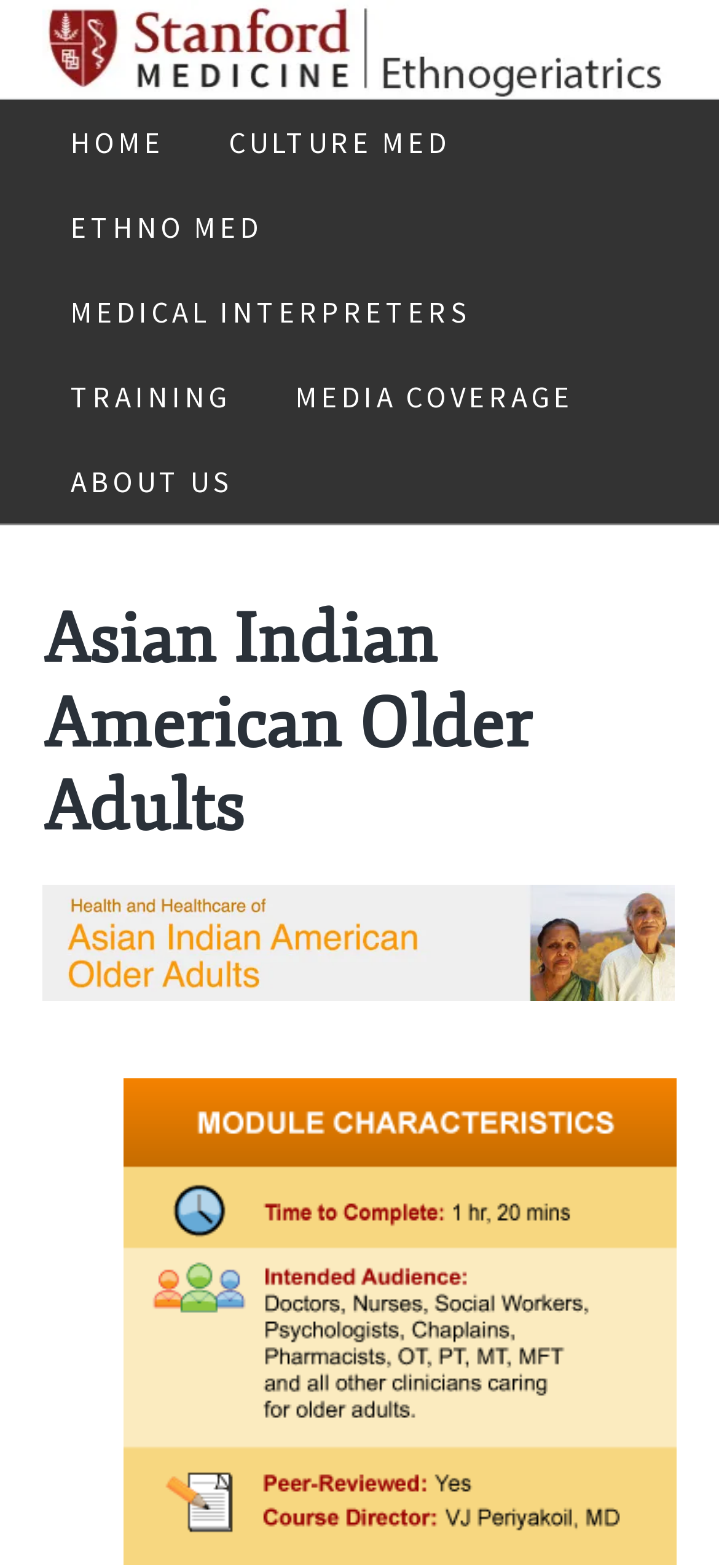What is the last link in the main navigation?
Refer to the screenshot and answer in one word or phrase.

ABOUT US